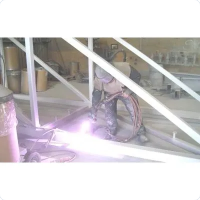What is emanating from the nozzle?
From the image, respond using a single word or phrase.

Luminescent plume of zinc particles